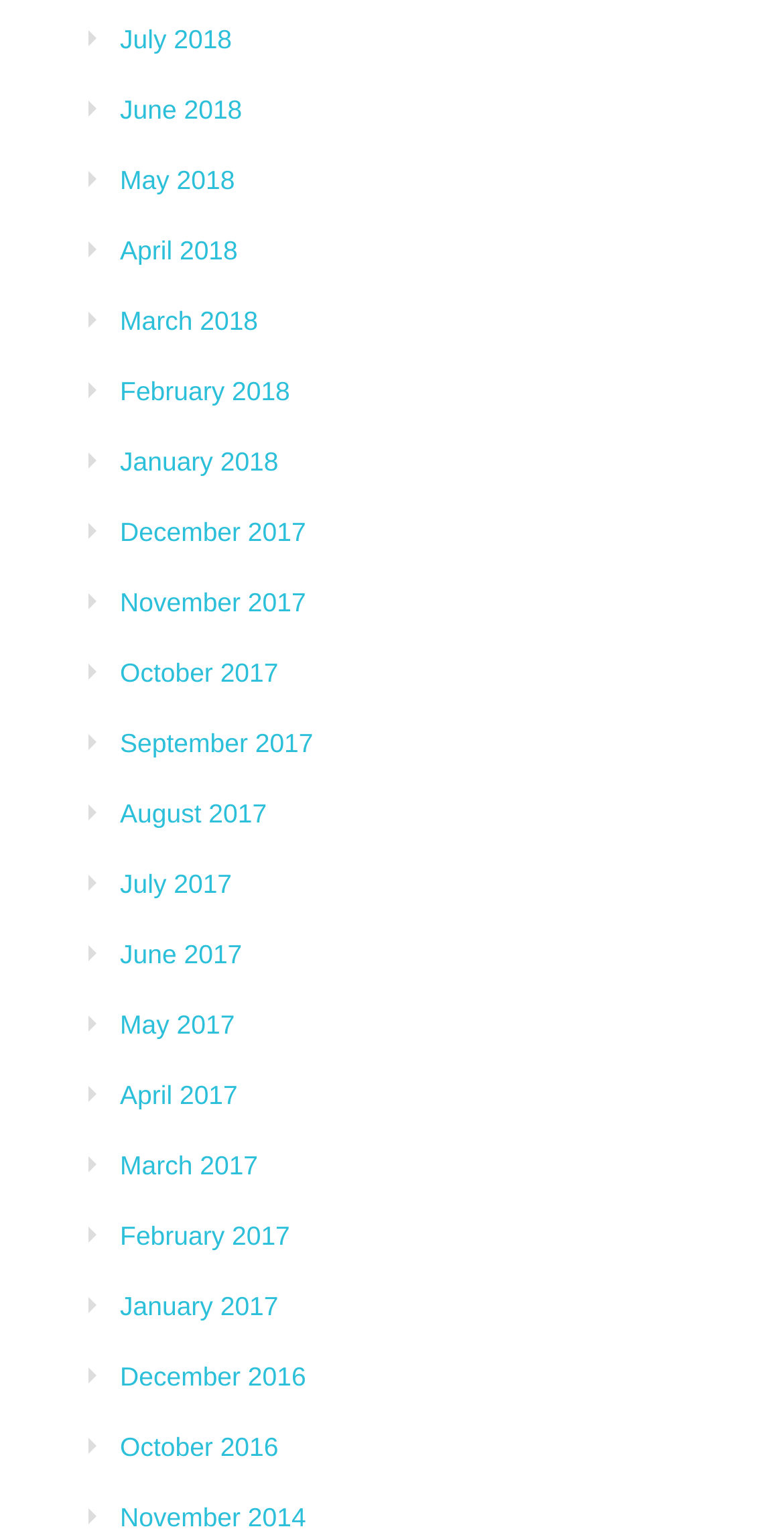Determine the bounding box coordinates of the clickable region to follow the instruction: "Click the CMG Logo".

None